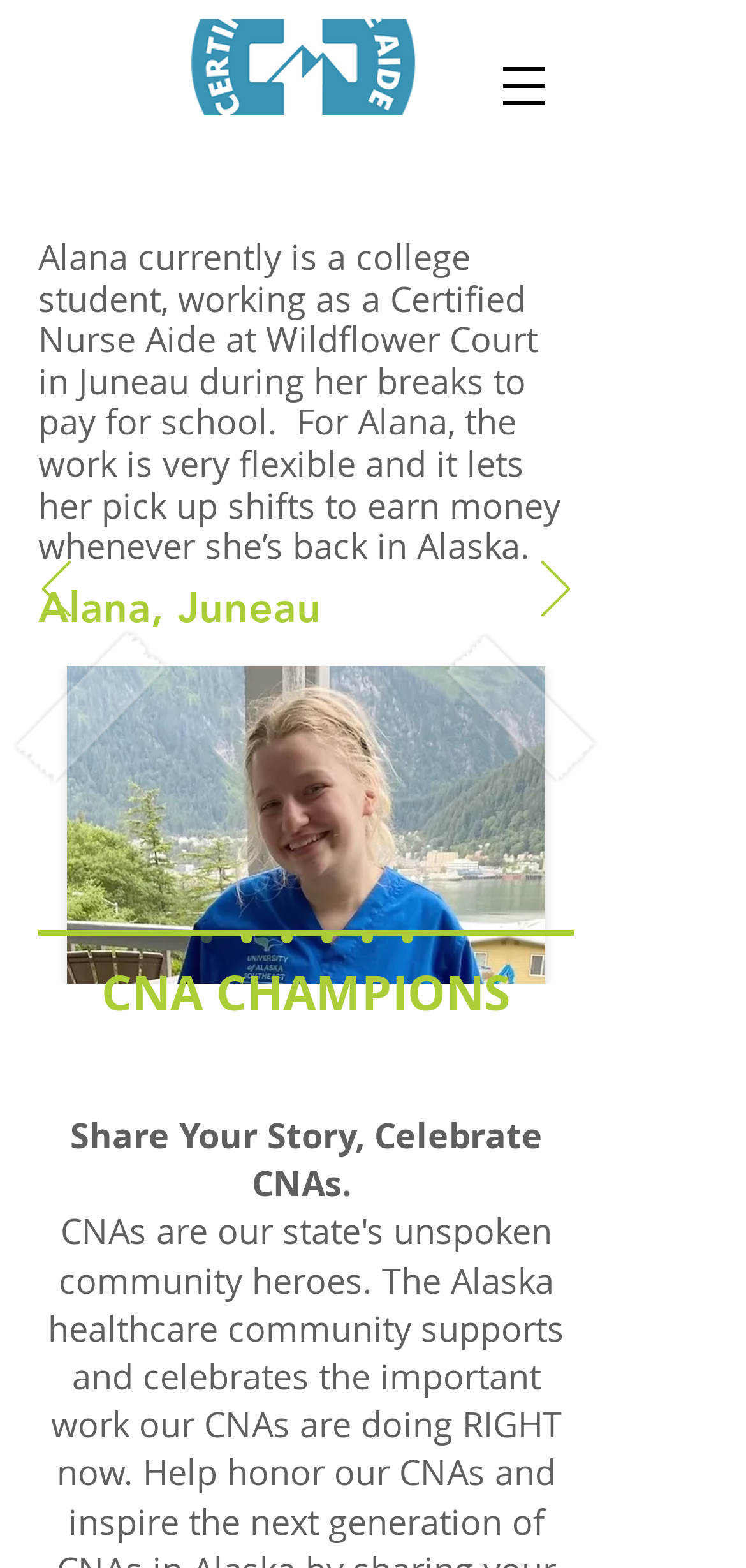Provide the bounding box coordinates of the section that needs to be clicked to accomplish the following instruction: "Go to next slide."

[0.726, 0.357, 0.764, 0.397]